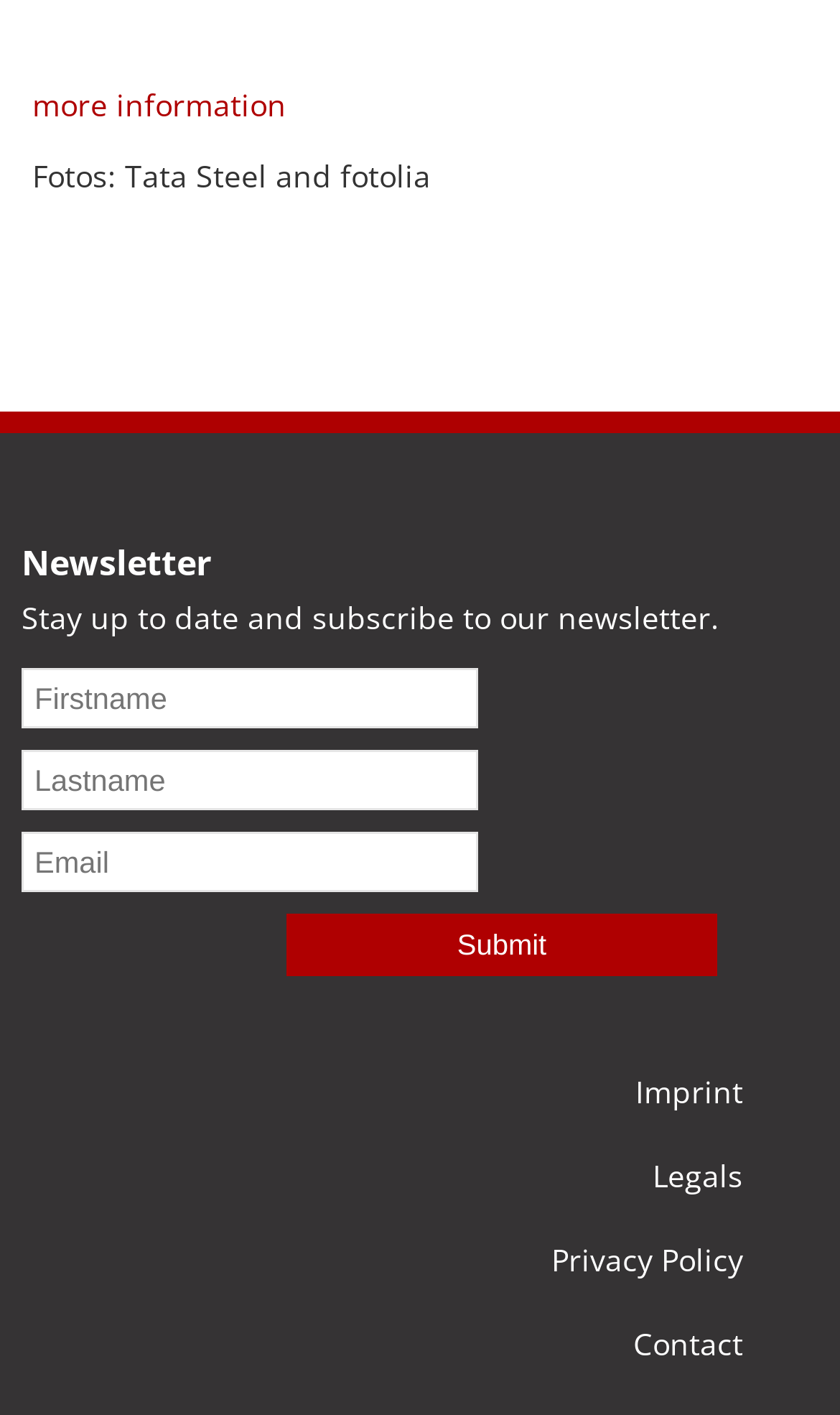Determine the bounding box coordinates of the clickable element to achieve the following action: 'enter firstname'. Provide the coordinates as four float values between 0 and 1, formatted as [left, top, right, bottom].

[0.026, 0.473, 0.569, 0.515]